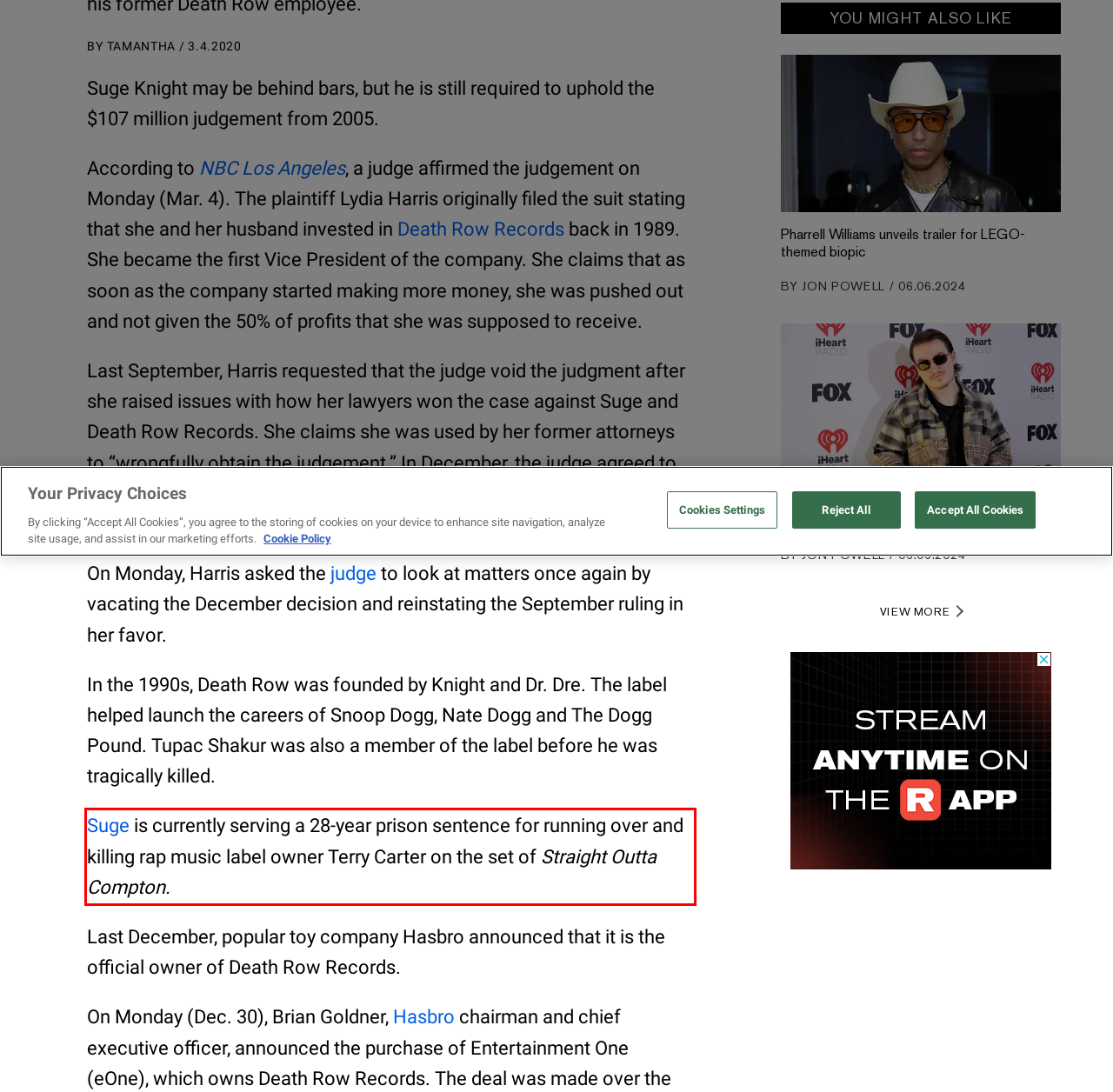Please extract the text content within the red bounding box on the webpage screenshot using OCR.

Suge is currently serving a 28-year prison sentence for running over and killing rap music label owner Terry Carter on the set of Straight Outta Compton.